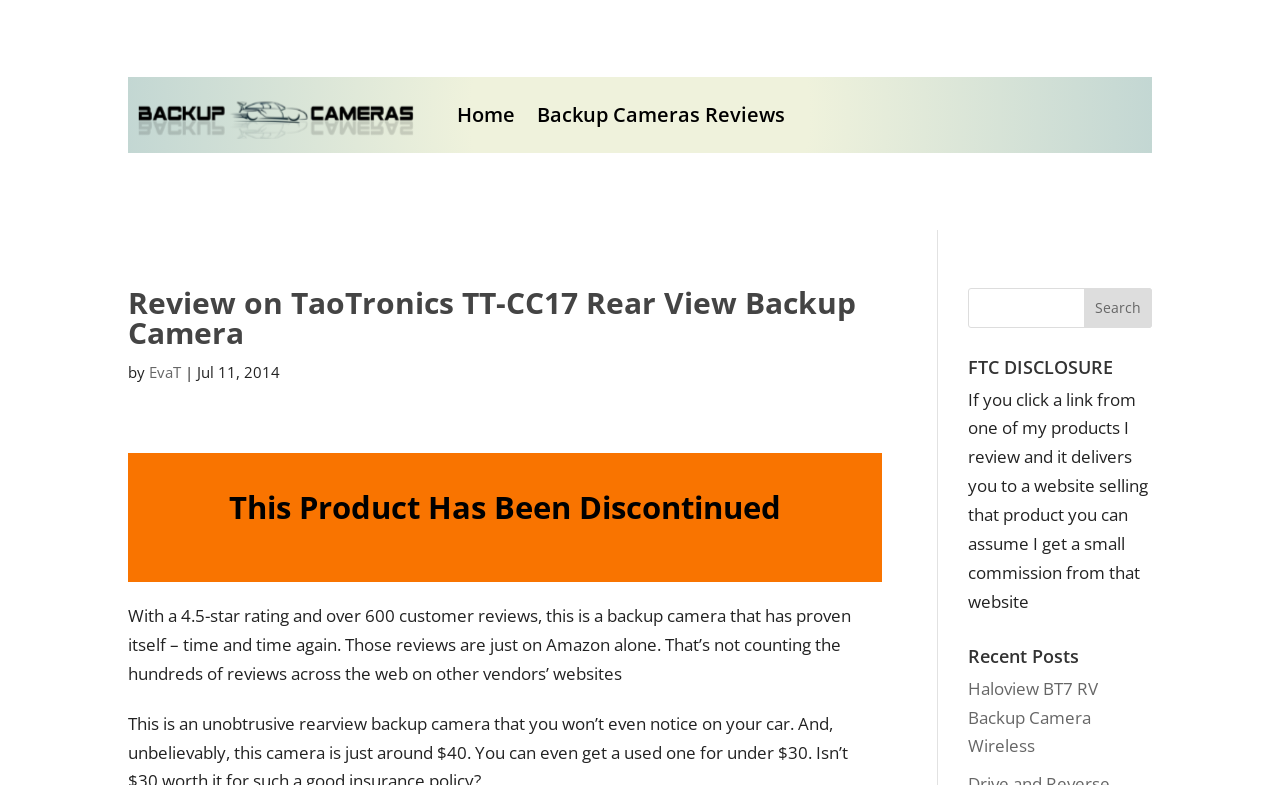Deliver a detailed narrative of the webpage's visual and textual elements.

This webpage is a review of the TaoTronics TT-CC17 Rear View Backup Camera. At the top, there is an image related to backup cameras reviews, followed by two links, "Home" and "Backup Cameras Reviews", positioned side by side. Below these links, there is a heading that displays the title of the review, "Review on TaoTronics TT-CC17 Rear View Backup Camera". 

Next to the heading, there is a byline that includes the author's name, "EvaT", and the date of the review, "Jul 11, 2014". A notice stating "This Product Has Been Discontinued" is placed below the byline. 

The main content of the review is a block of text that describes the product's popularity, with a 4.5-star rating and over 600 customer reviews on Amazon. This text is positioned below the byline and the notice.

On the right side of the page, there is a search bar with a textbox and a "Search" button. Above the search bar, there is a heading that reads "FTC DISCLOSURE", followed by a paragraph of text that explains the website's affiliate policy. 

Further down on the right side, there is another heading that says "Recent Posts", followed by a link to a review of a different product, the Haloview BT7 RV Backup Camera Wireless.